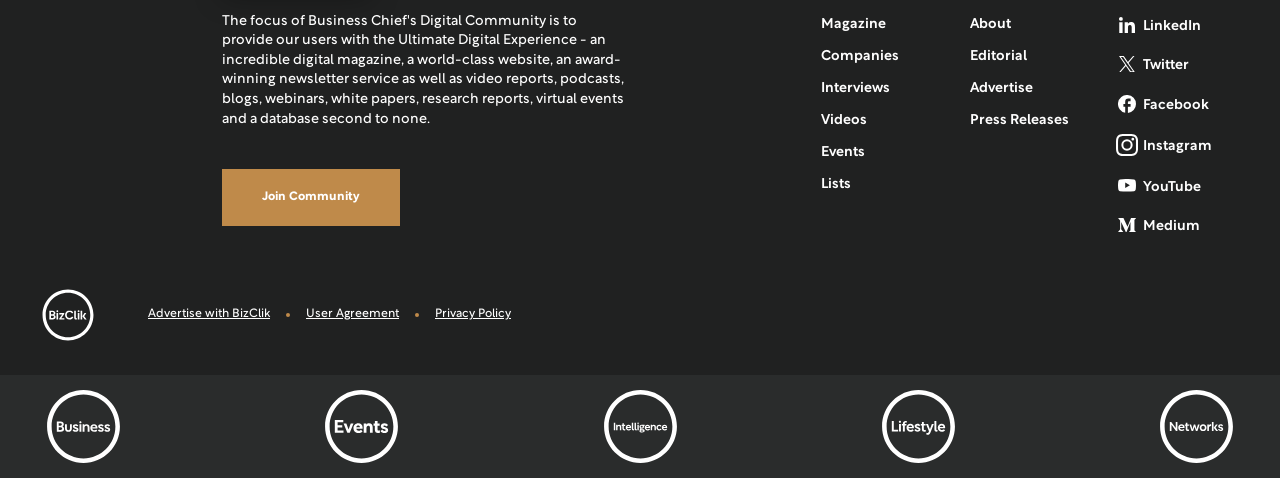Please mark the bounding box coordinates of the area that should be clicked to carry out the instruction: "Click Join Community button".

[0.173, 0.354, 0.312, 0.473]